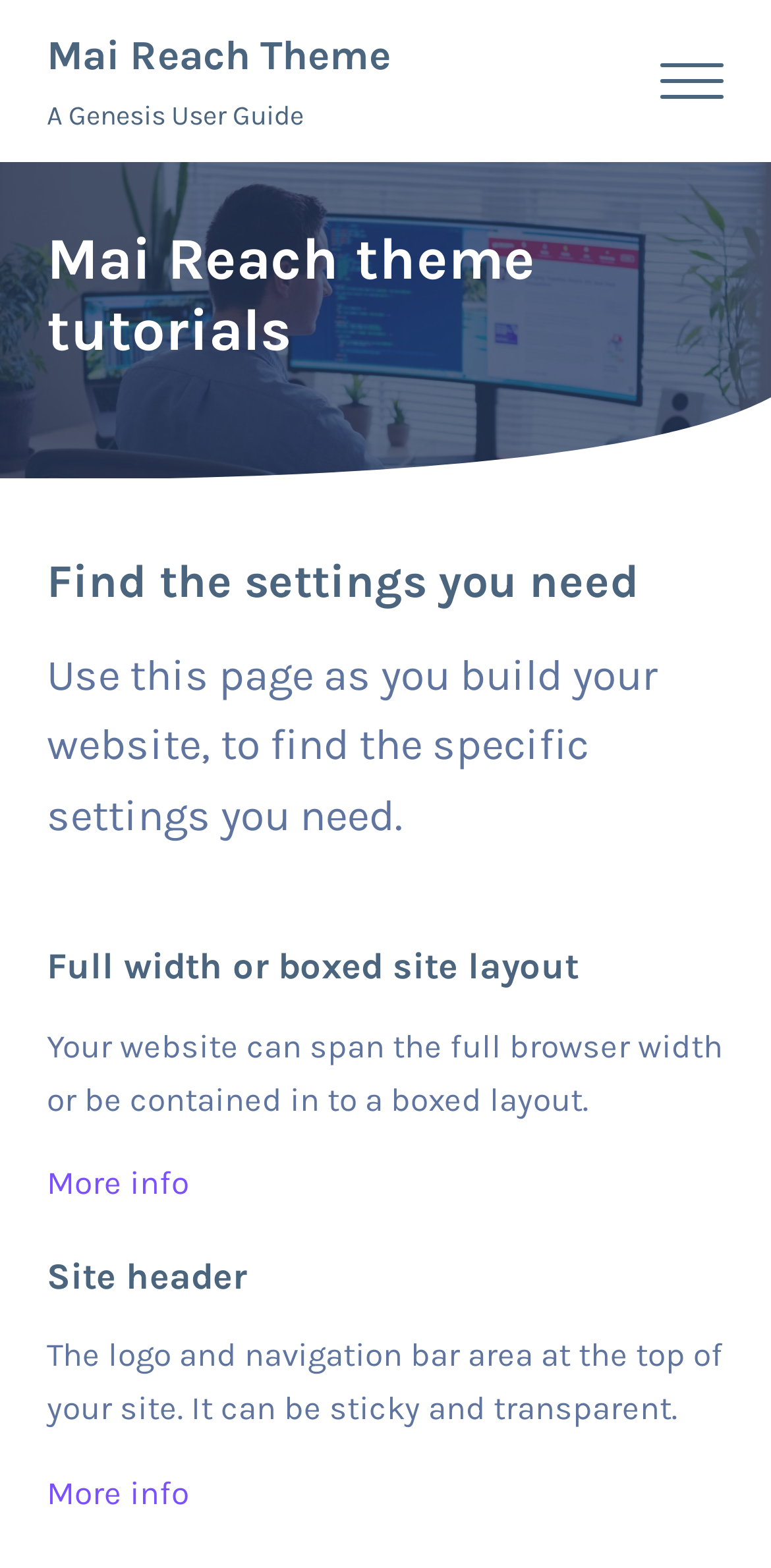Identify the bounding box for the element characterized by the following description: "More info".

[0.061, 0.941, 0.246, 0.965]